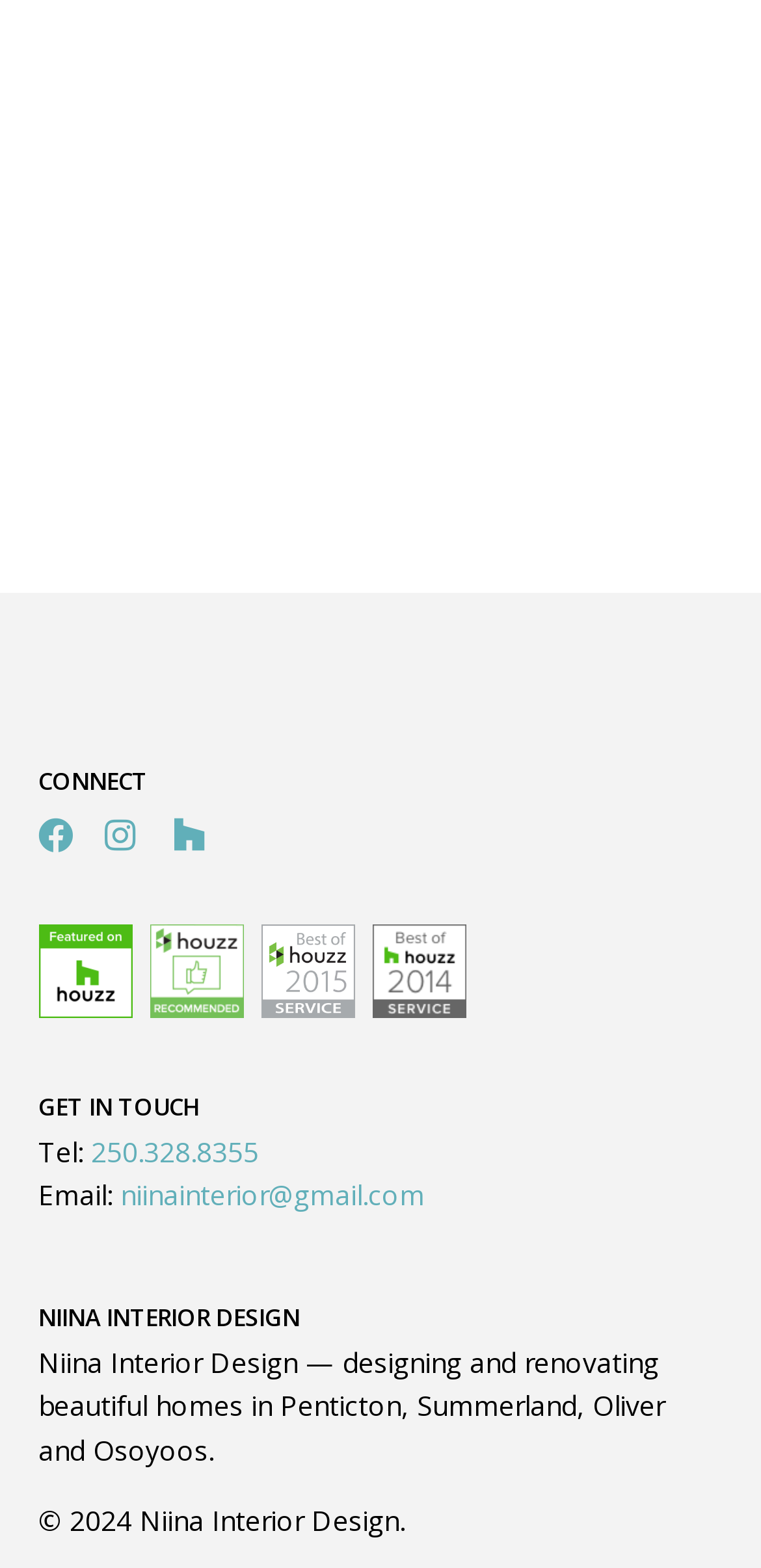What is the style of home that the clients wanted?
Refer to the image and give a detailed answer to the question.

I found the answer by looking at the StaticText element with the text 'Our clients wanted a home that reflected them and not the previous owners. Some of their wishes were to create a “Modern Zen” home that reflected their love of Mid Century Modern.' which suggests that the clients wanted a Modern Zen style home.